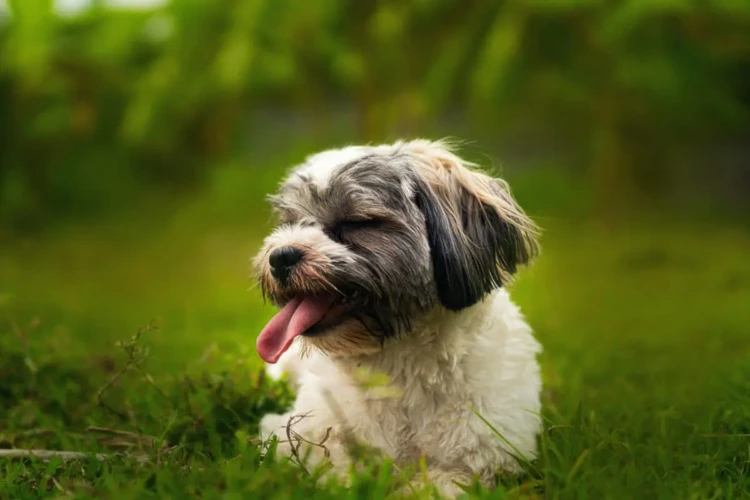Describe all the important aspects and features visible in the image.

This charming image features a Shih Poo, a small and affectionate dog breed known for its playful and loving personality. The dog is depicted sitting on lush, green grass, with its eyes closed and tongue out, suggesting a relaxed and happy demeanor. This expression highlights the breed's friendly nature, making them a wonderful companion. In the context of potty training, understanding the unique needs of Shih Poos is essential, as they might require more frequent potty breaks due to their smaller size. Establishing a consistent routine and recognizing their signals, such as circling or standing near the door, can significantly enhance the training process and strengthen the bond between the pet and owner. This image beautifully captures a serene moment in the life of a Shih Poo, emphasizing the joy and companionship these dogs bring to their families.